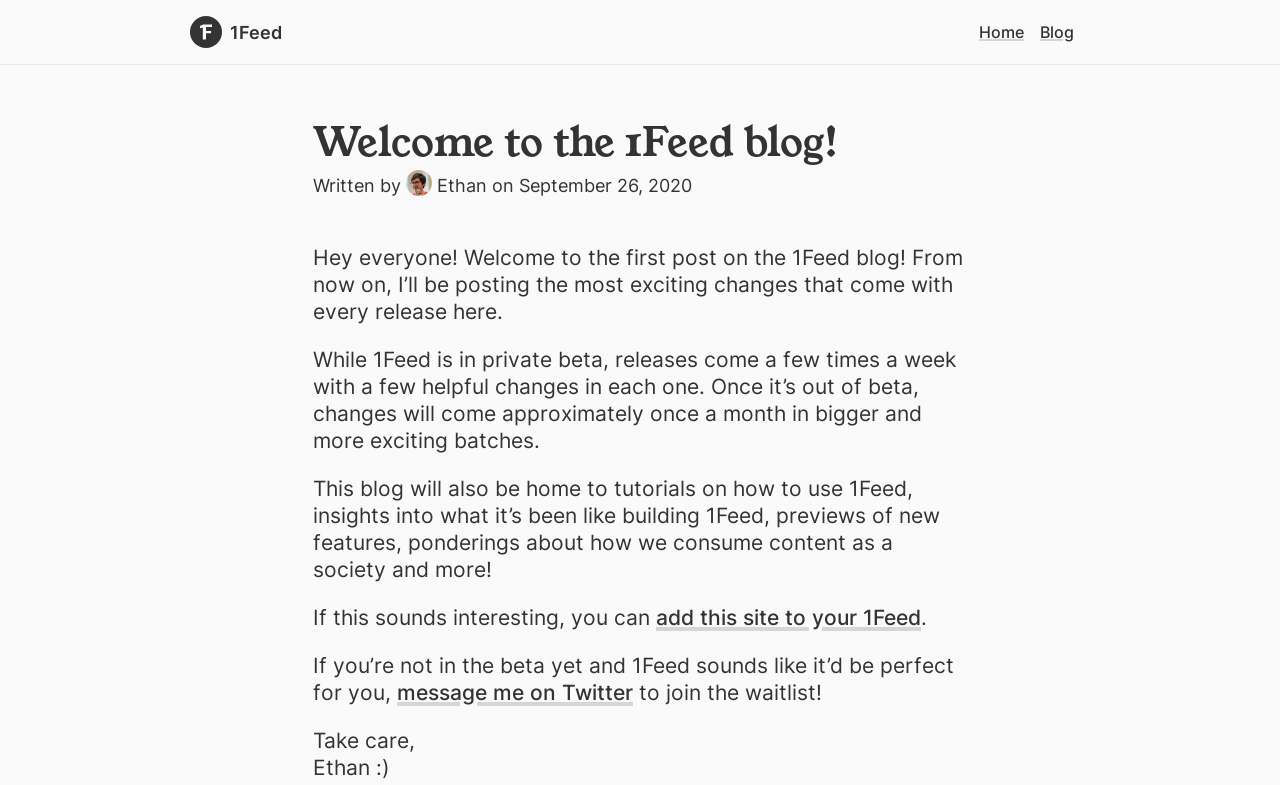Please find the bounding box coordinates in the format (top-left x, top-left y, bottom-right x, bottom-right y) for the given element description. Ensure the coordinates are floating point numbers between 0 and 1. Description: message me on Twitter

[0.31, 0.866, 0.495, 0.898]